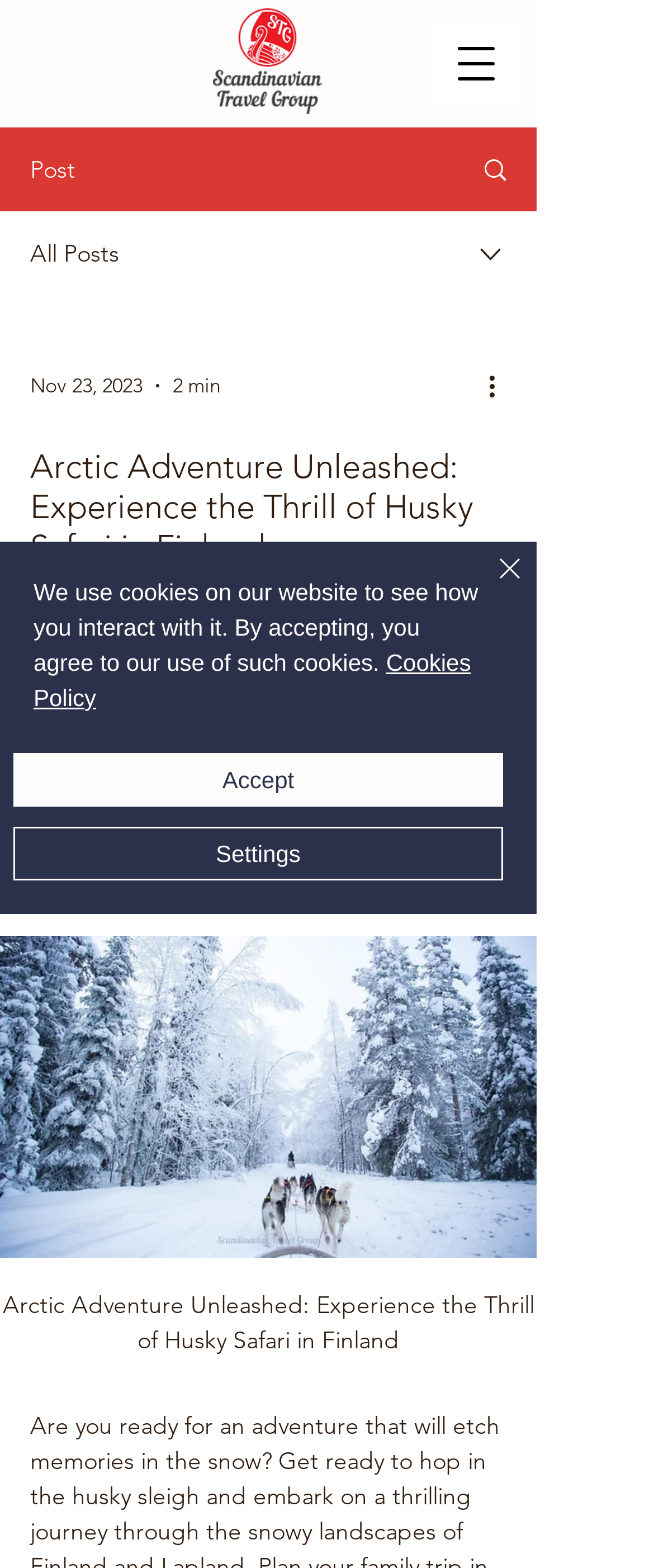Please answer the following question using a single word or phrase: 
What is the company name mentioned on the webpage?

Scandinavian Travel Group